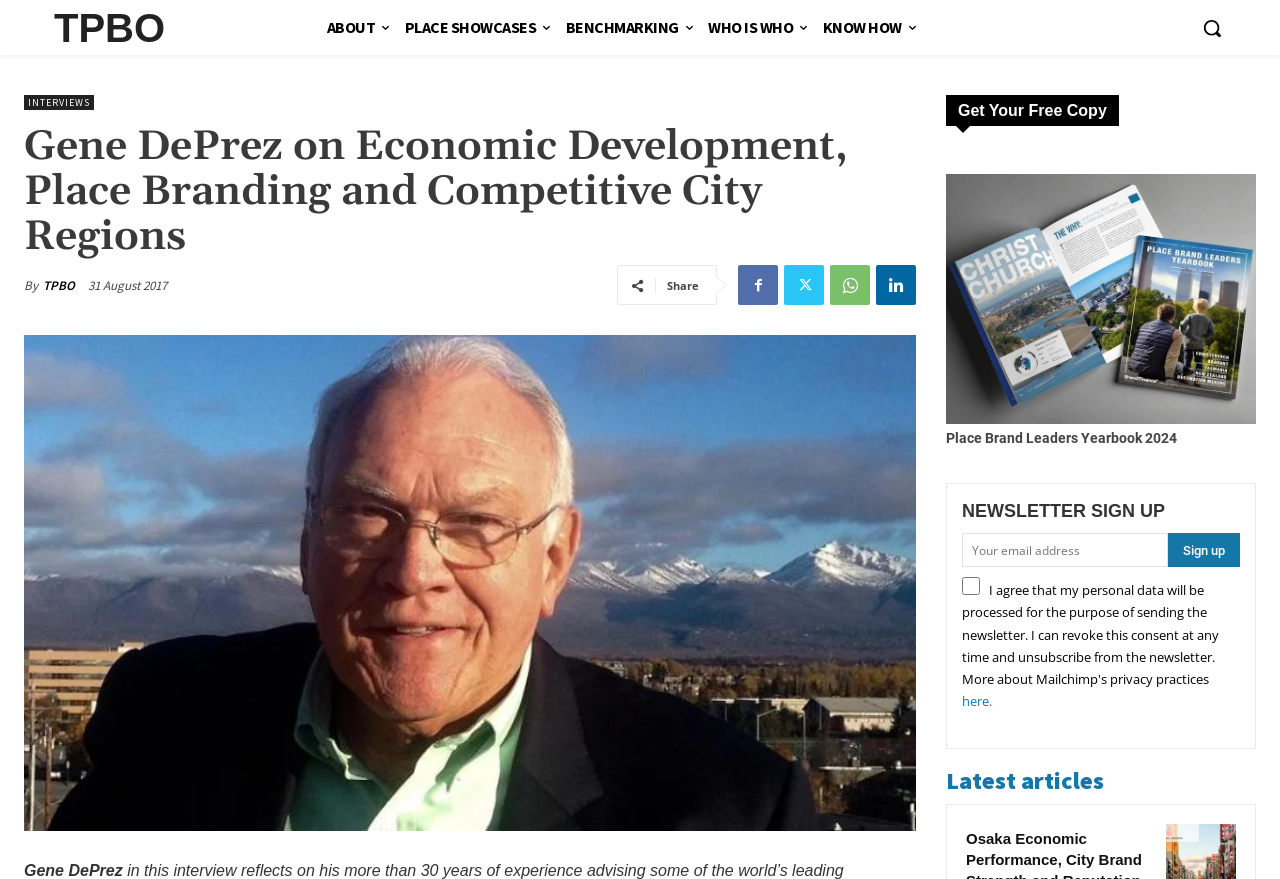Give a detailed account of the webpage.

This webpage is an interview page featuring Gene DePrez of Global Innovation Partners, discussing the role of place branding in economic development and its importance for city-regions. 

At the top of the page, there are six navigation links: "TPBO", "ABOUT", "PLACE SHOWCASES", "BENCHMARKING", "WHO IS WHO", and "KNOW HOW", aligned horizontally across the page. On the right side of the navigation links, there is a search button with a magnifying glass icon. 

Below the navigation links, there is a heading that reads "Gene DePrez on Economic Development, Place Branding and Competitive City Regions". This heading is followed by the text "By" and a link to "TPBO", indicating the author or publisher of the interview. The publication date "31 August 2017" is also displayed. 

To the right of the publication date, there are social media sharing links, including Facebook, Twitter, LinkedIn, and Email. 

Below the heading and publication information, there is a large image of Gene DePrez, taking up most of the width of the page. 

On the right side of the page, there is a section promoting the "Place Brand Leaders Yearbook 2024". This section includes a heading "Get Your Free Copy", an image of the yearbook cover, and a brief description of the yearbook. 

Further down the page, there is a newsletter sign-up section. This section includes a heading "NEWSLETTER SIGN UP", a text box to enter an email address, a checkbox to agree to the terms of service, and a "Sign up" button. 

Finally, at the bottom of the page, there is a heading "Latest articles", but the actual article list is not provided in the accessibility tree.